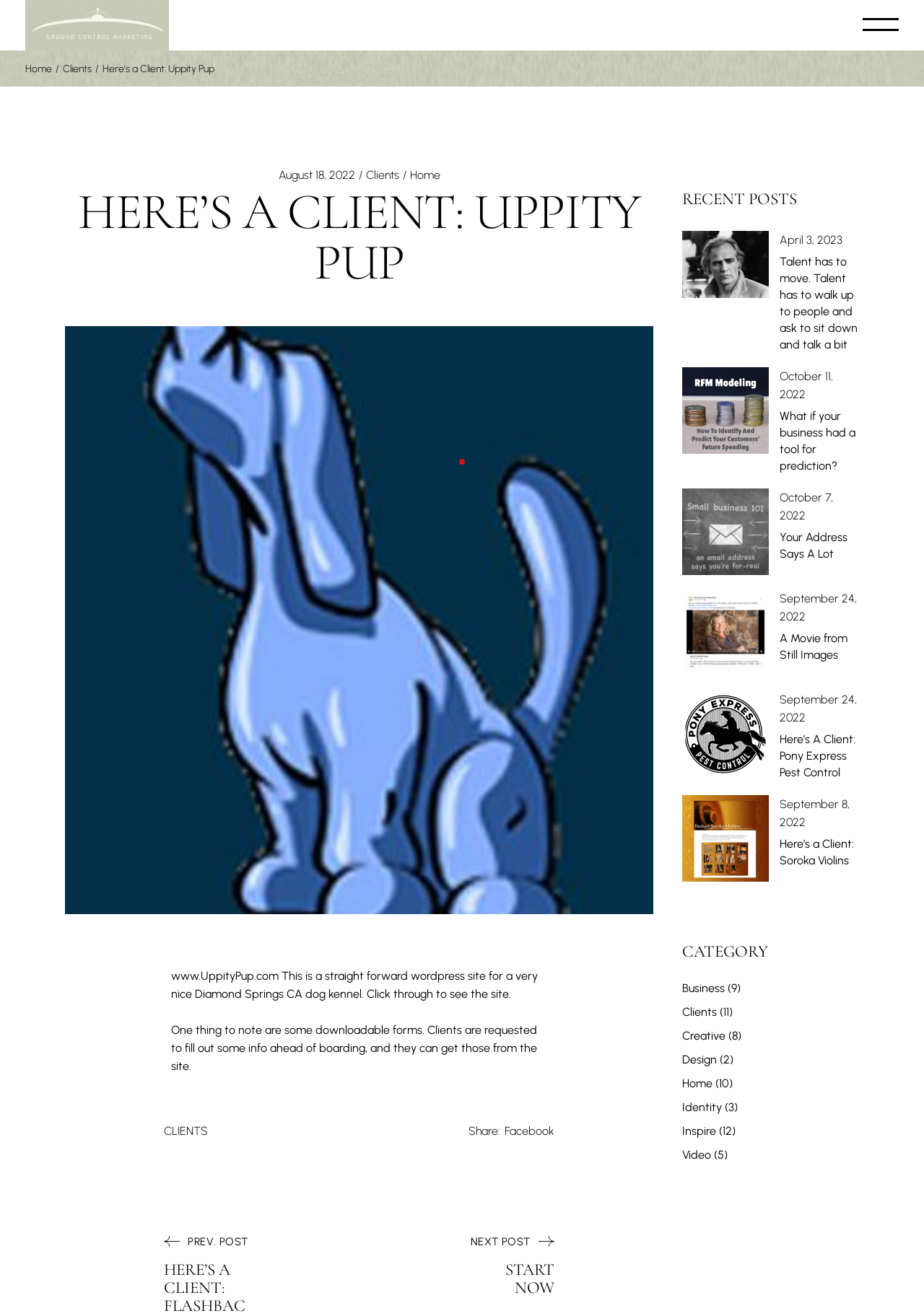Determine the main headline from the webpage and extract its text.

HERE’S A CLIENT: UPPITY PUP